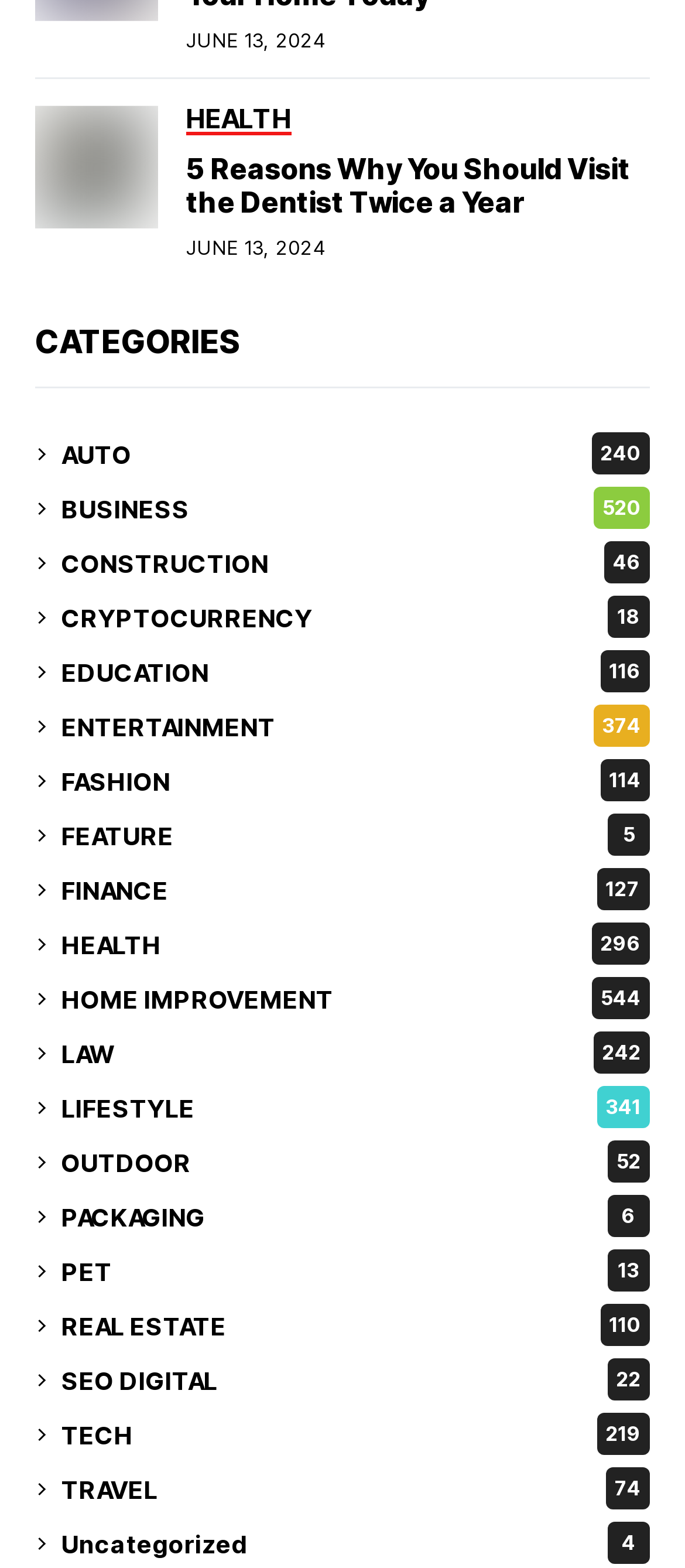Please specify the bounding box coordinates for the clickable region that will help you carry out the instruction: "explore the FINANCE category".

[0.09, 0.554, 0.949, 0.581]